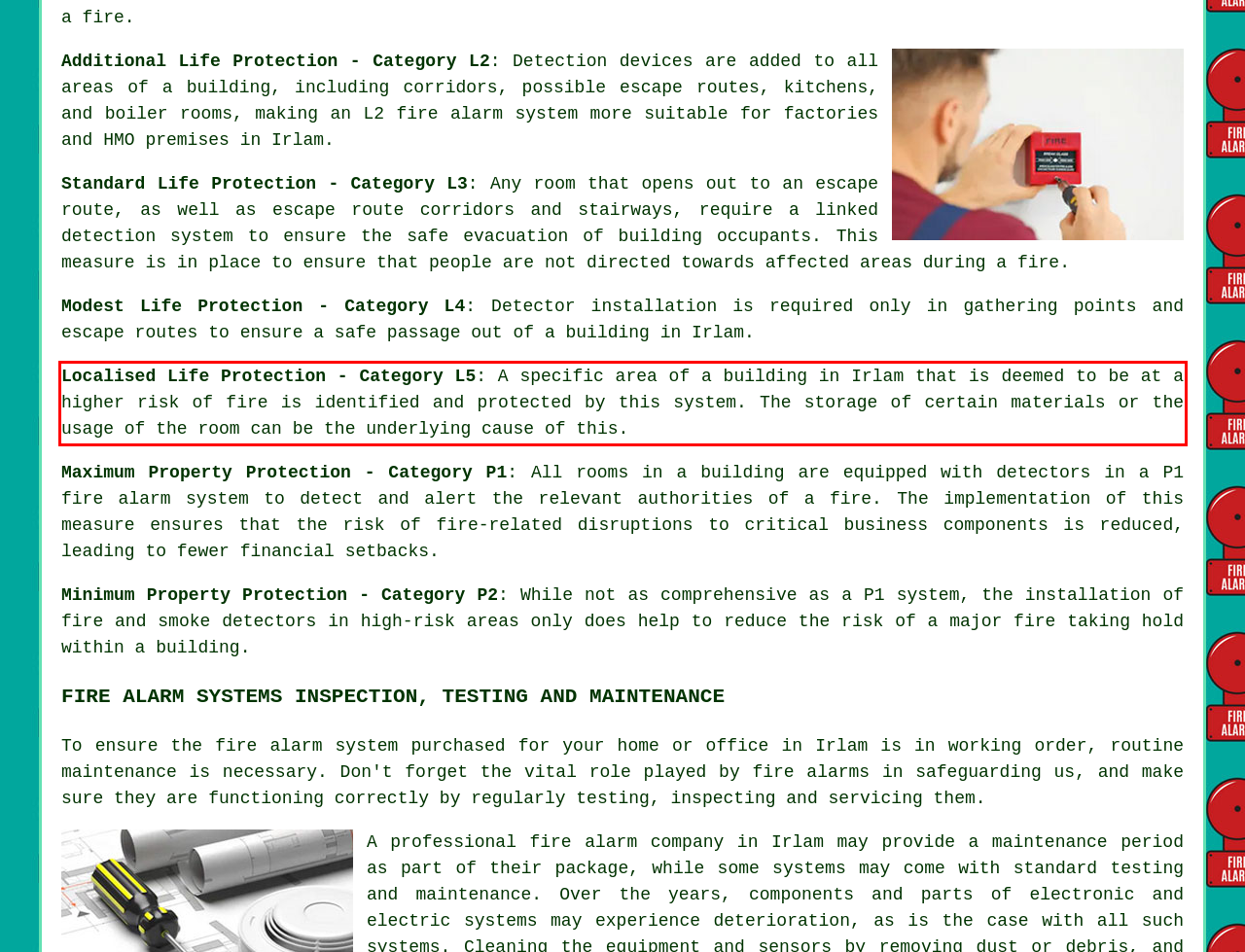Look at the screenshot of the webpage, locate the red rectangle bounding box, and generate the text content that it contains.

Localised Life Protection - Category L5: A specific area of a building in Irlam that is deemed to be at a higher risk of fire is identified and protected by this system. The storage of certain materials or the usage of the room can be the underlying cause of this.